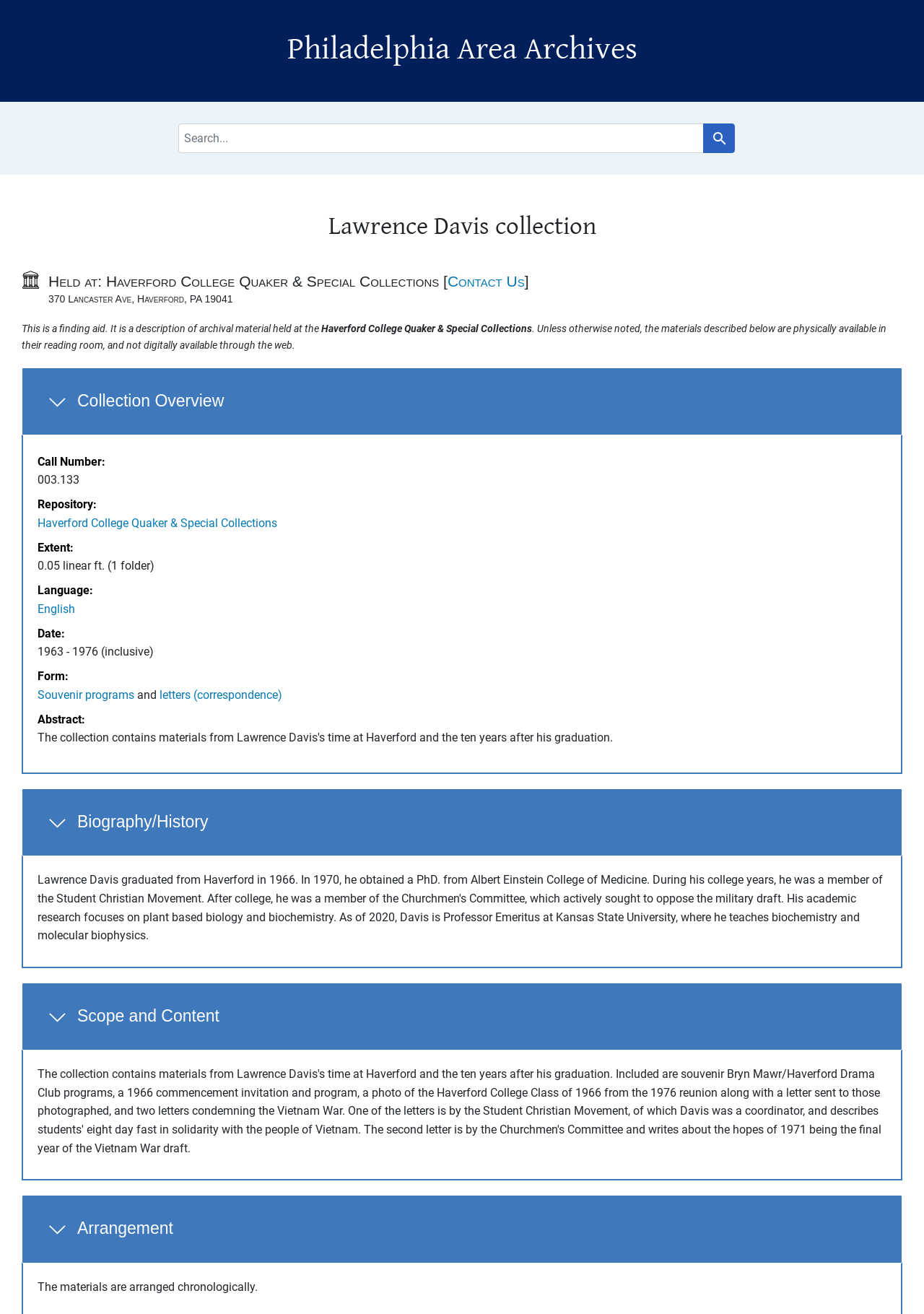Please respond to the question using a single word or phrase:
Where is the collection held?

Haverford College Quaker & Special Collections